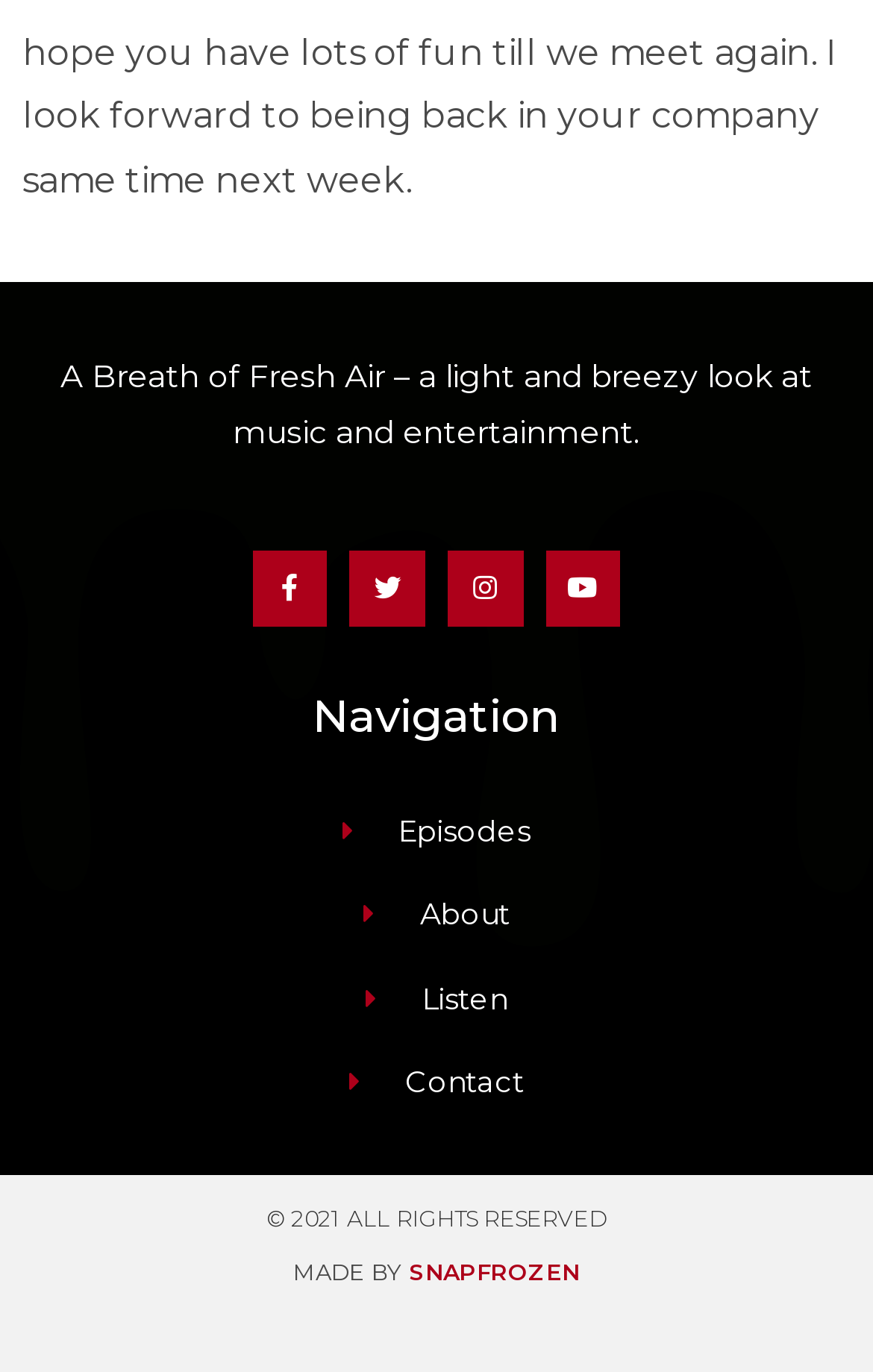Please identify the bounding box coordinates of the area I need to click to accomplish the following instruction: "Go to Episodes page".

[0.051, 0.587, 0.949, 0.625]